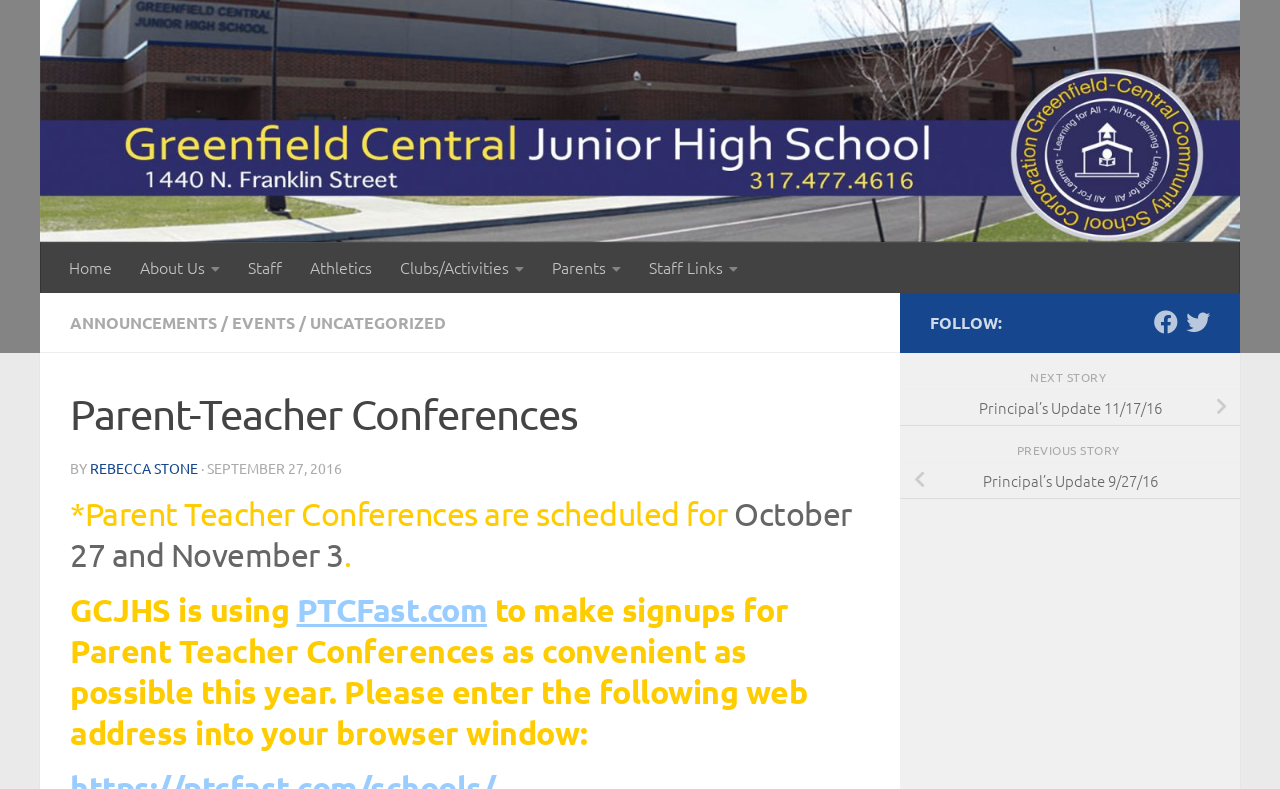Locate the bounding box coordinates of the element you need to click to accomplish the task described by this instruction: "Click on the 'Home' link".

[0.043, 0.307, 0.098, 0.371]